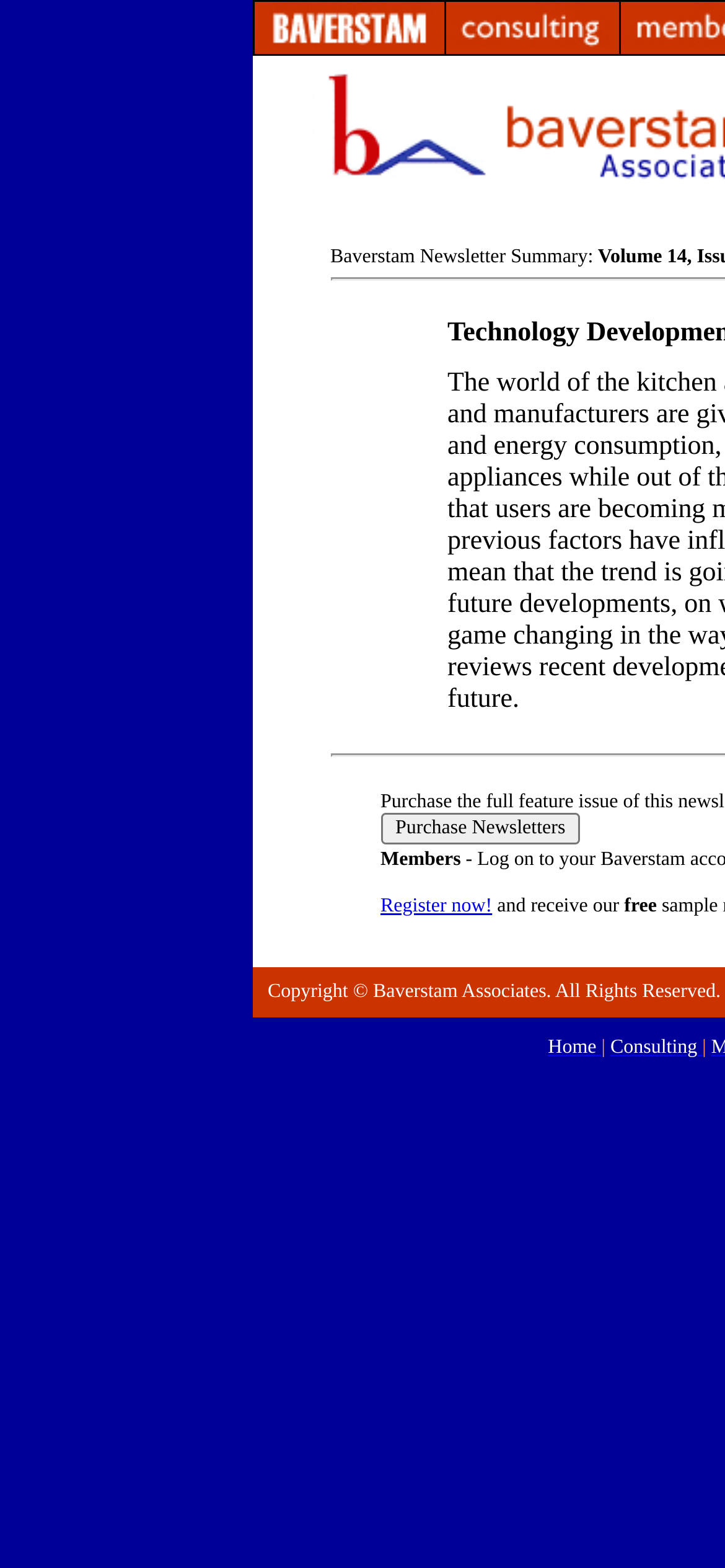How many columns are there in the top table?
Your answer should be a single word or phrase derived from the screenshot.

2